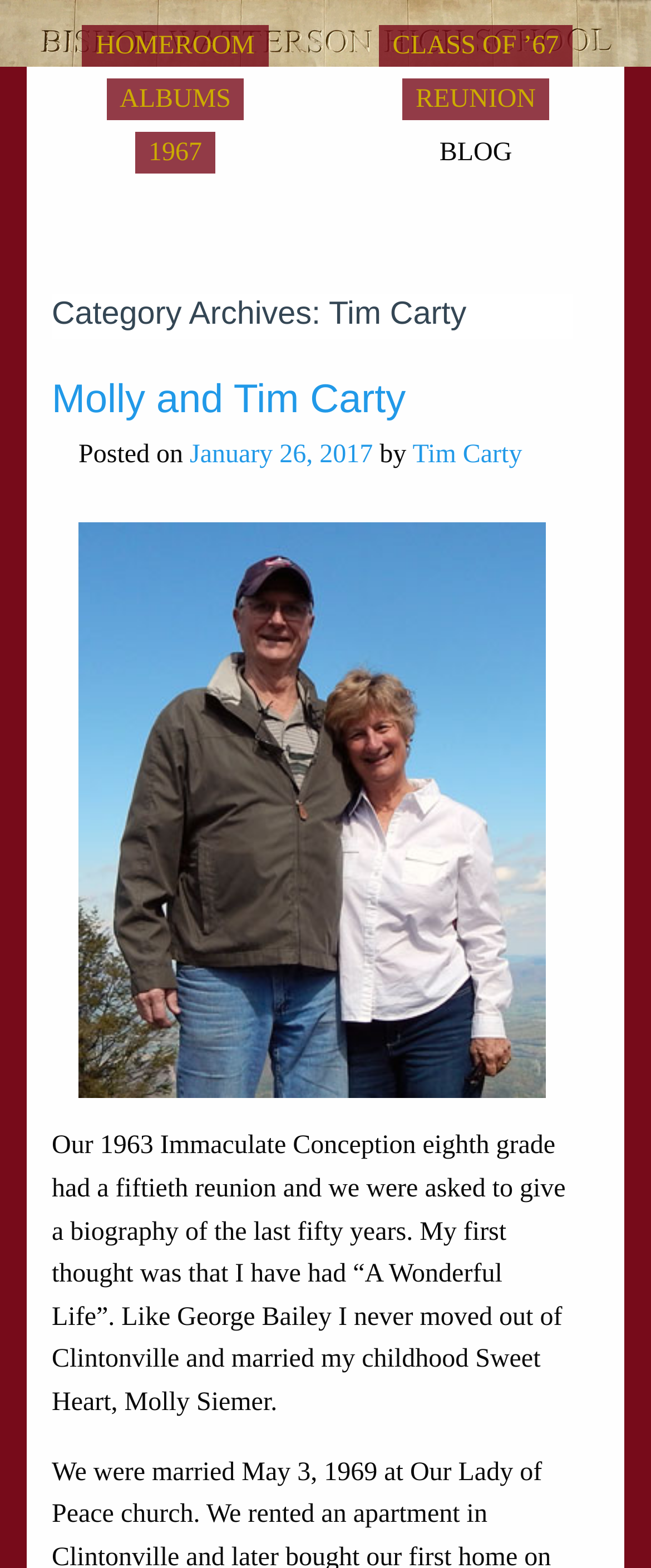Please find the bounding box coordinates of the element that must be clicked to perform the given instruction: "learn about growing". The coordinates should be four float numbers from 0 to 1, i.e., [left, top, right, bottom].

None